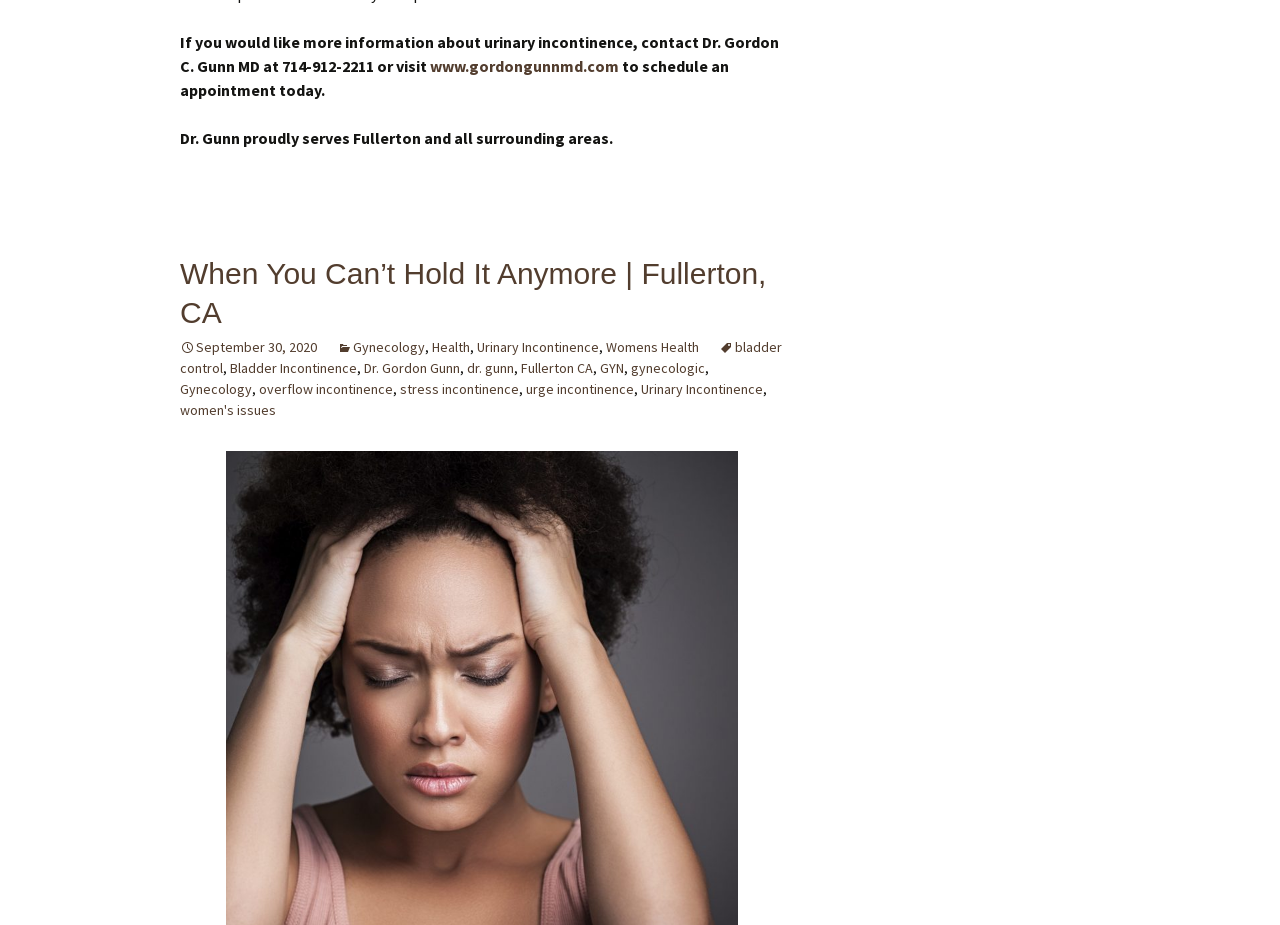Highlight the bounding box of the UI element that corresponds to this description: "Dr. Gordon Gunn".

[0.284, 0.388, 0.359, 0.407]